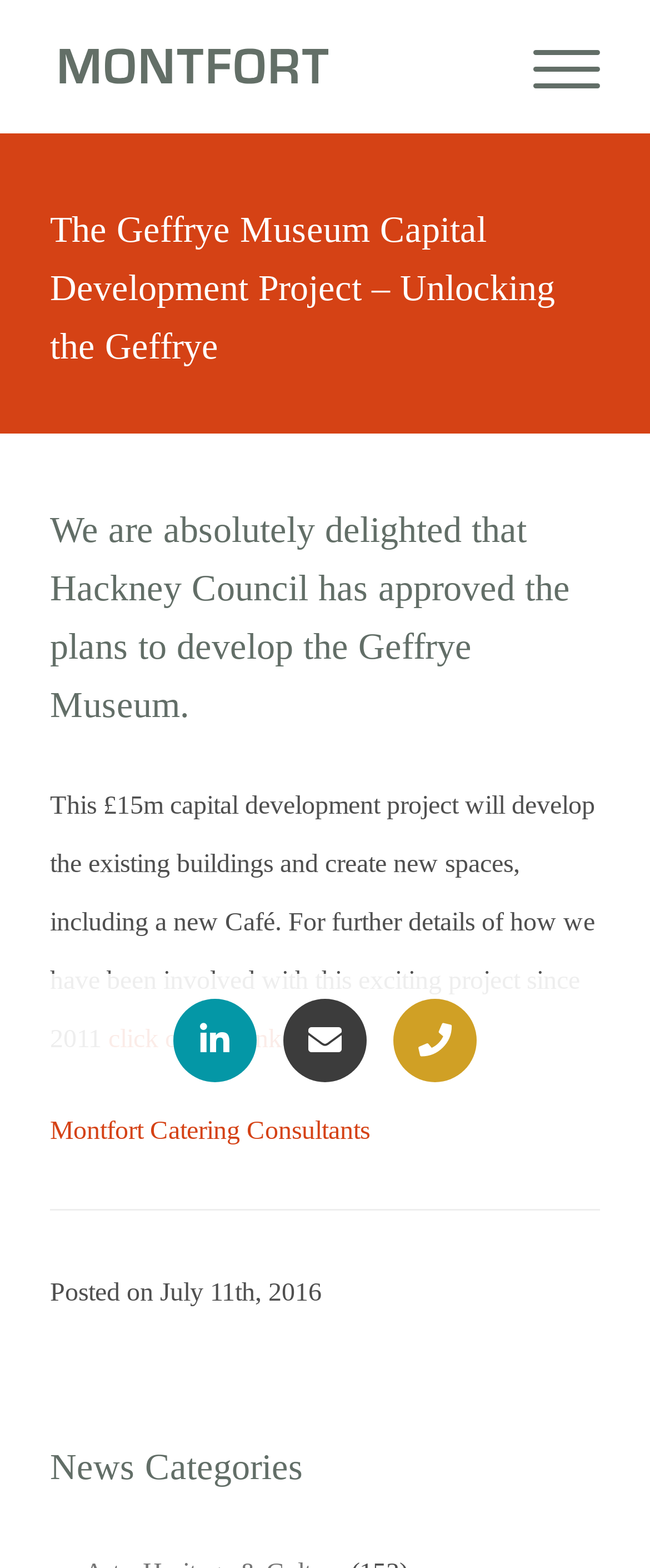Locate the UI element described by click on this link and provide its bounding box coordinates. Use the format (top-left x, top-left y, bottom-right x, bottom-right y) with all values as floating point numbers between 0 and 1.

[0.167, 0.652, 0.433, 0.672]